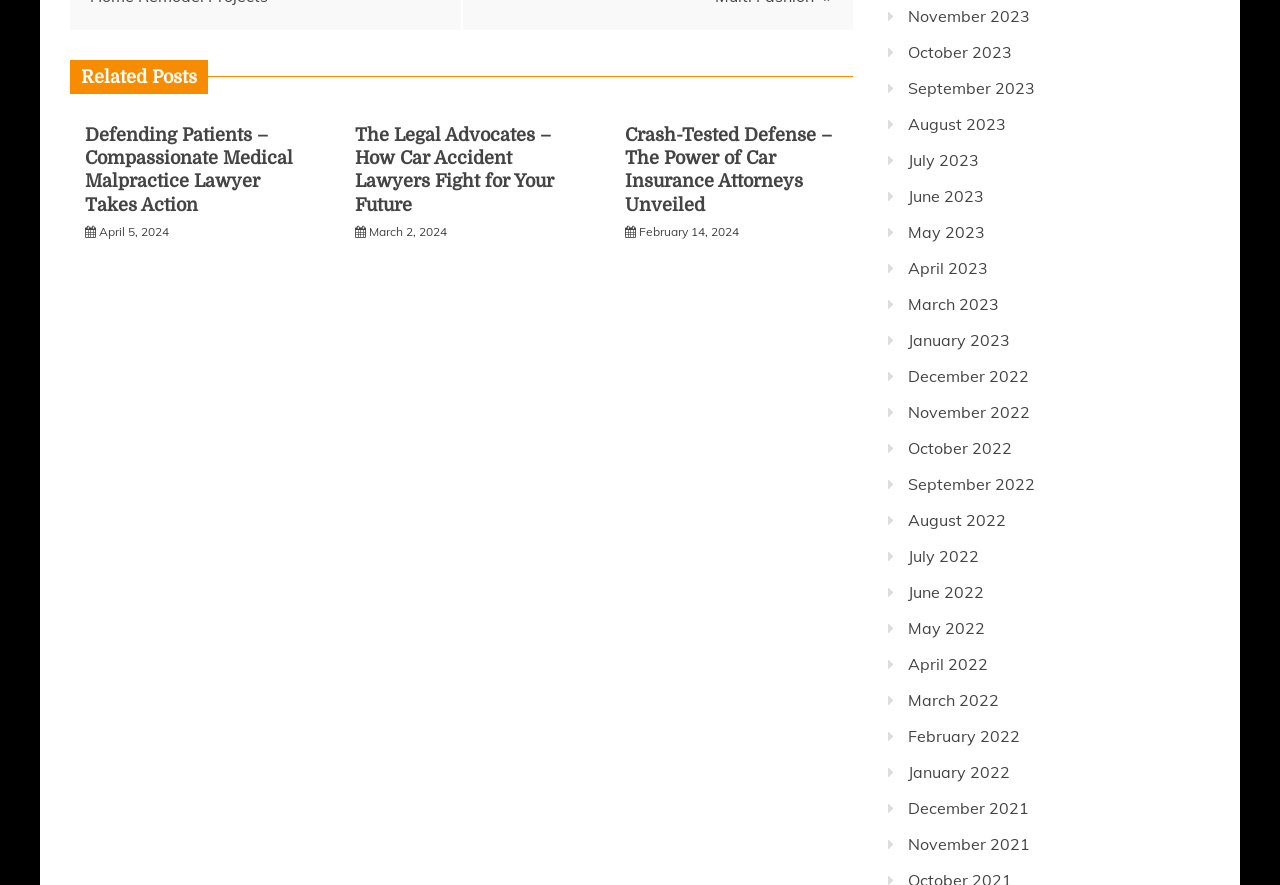What is the title of the first related post?
Please provide a single word or phrase as your answer based on the screenshot.

Defending Patients – Compassionate Medical Malpractice Lawyer Takes Action